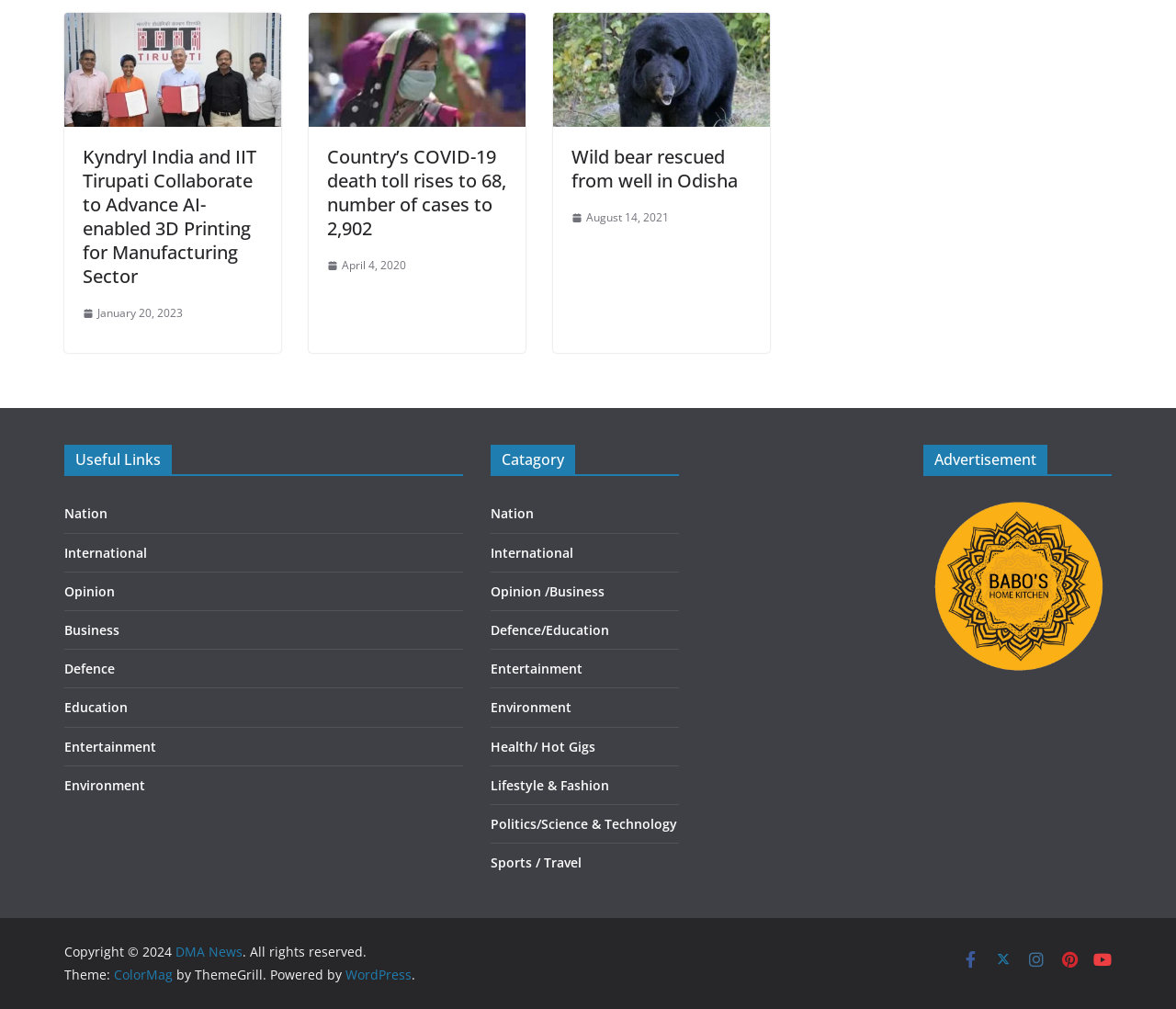Find the bounding box coordinates for the area that must be clicked to perform this action: "Visit the Entertainment section".

[0.055, 0.731, 0.133, 0.748]